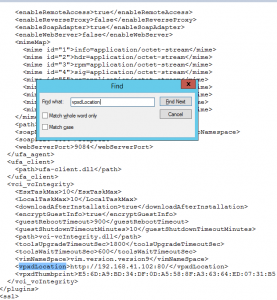Offer a thorough description of the image.

The image depicts a screenshot of a text editor interface displaying an XML configuration file. The highlighted portion features a search dialog box labeled "Find what:" that is being used to locate the XML tag `<vpxdLocation>`. This tag is essential for identifying the old vCenter Server IP address, which needs to be updated in line with troubleshooting instructions. Surrounding the search dialog is XML code that includes various configuration elements relevant to VMware infrastructure. The screenshot aims to guide users in modifying the XML file as part of a process related to VMware's Update Manager.